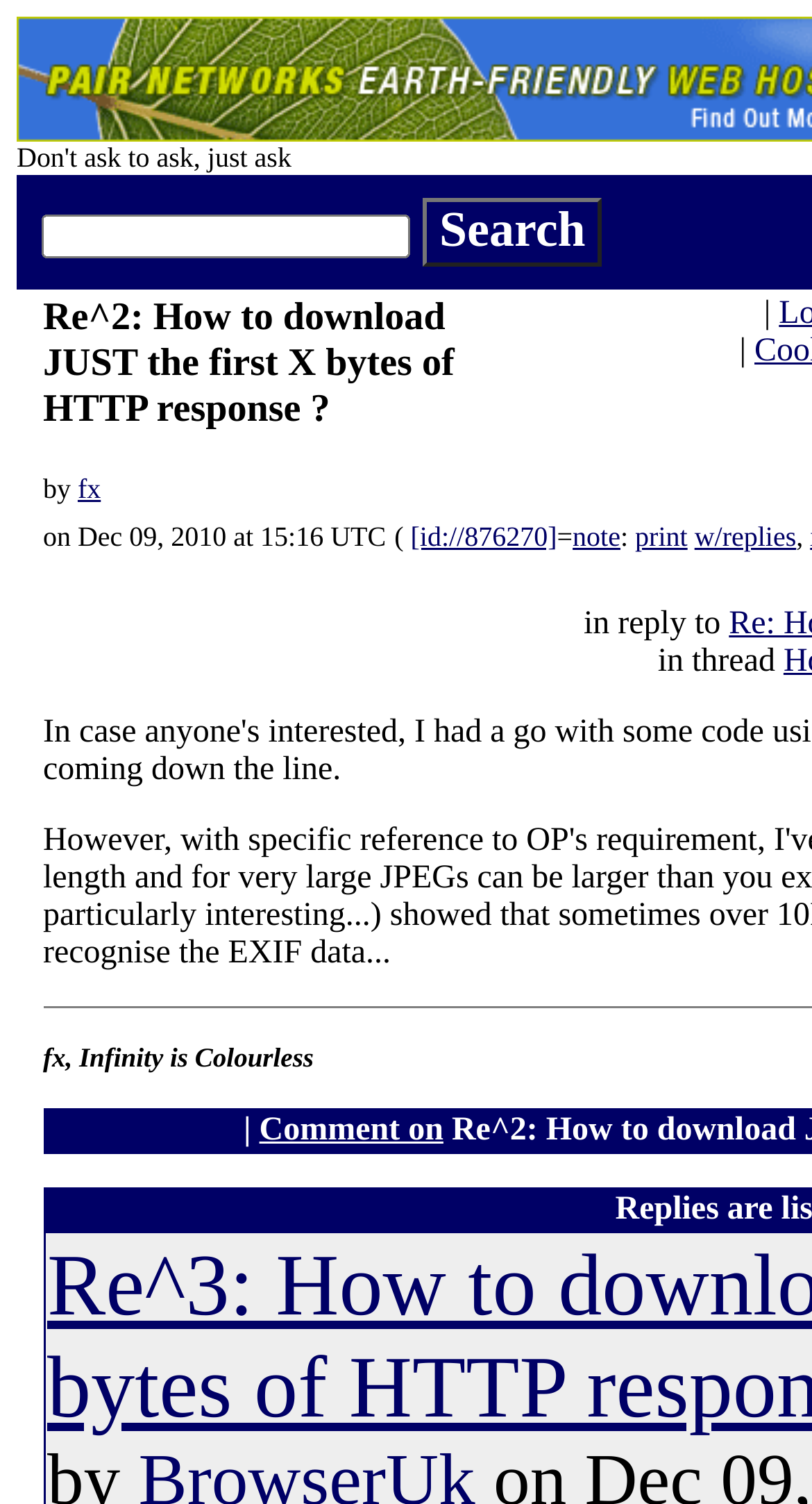Please reply to the following question with a single word or a short phrase:
Is the post part of a thread?

Yes